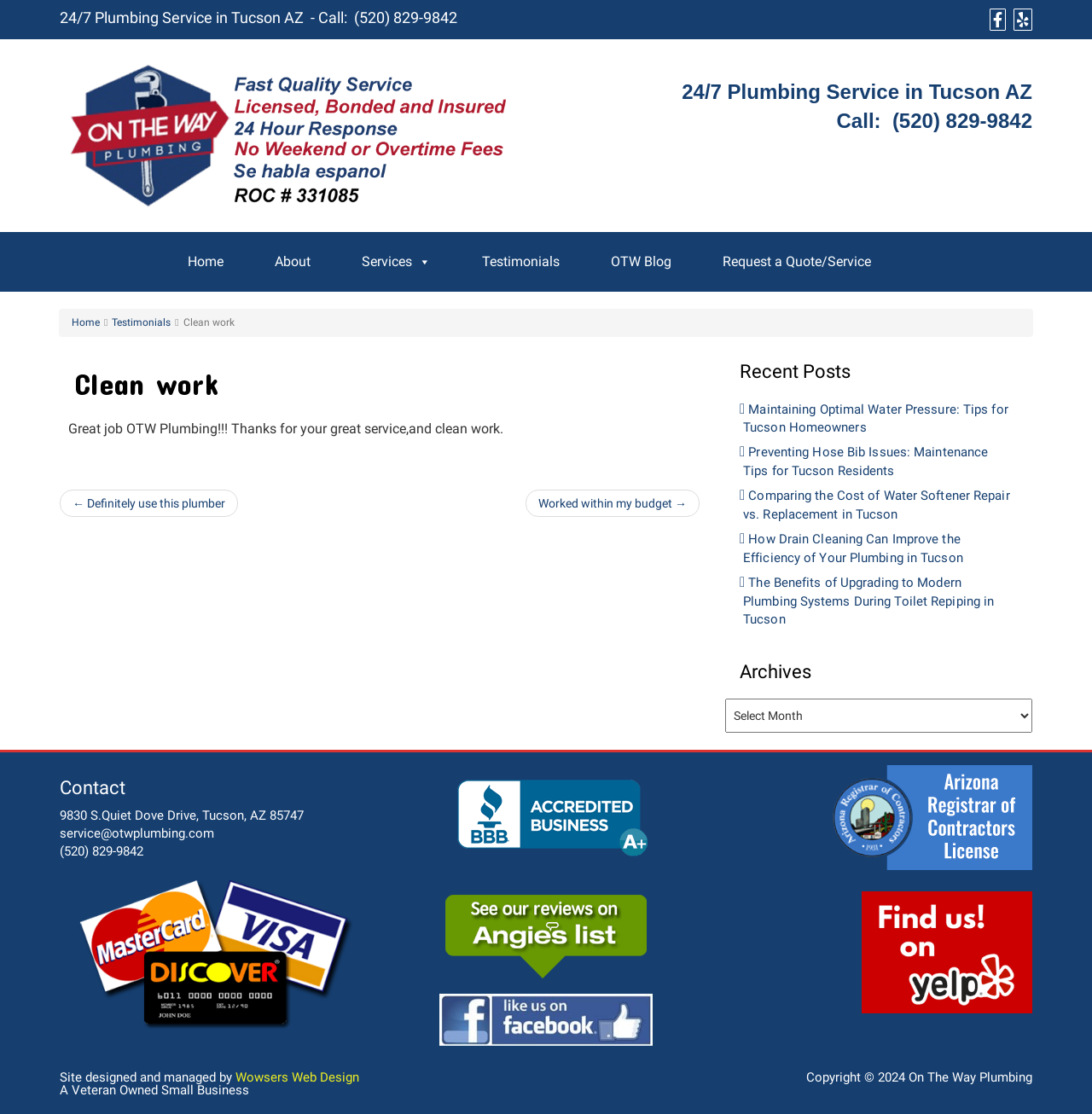Locate the bounding box coordinates of the element you need to click to accomplish the task described by this instruction: "Read the 'Recent Posts'".

[0.664, 0.318, 0.945, 0.35]